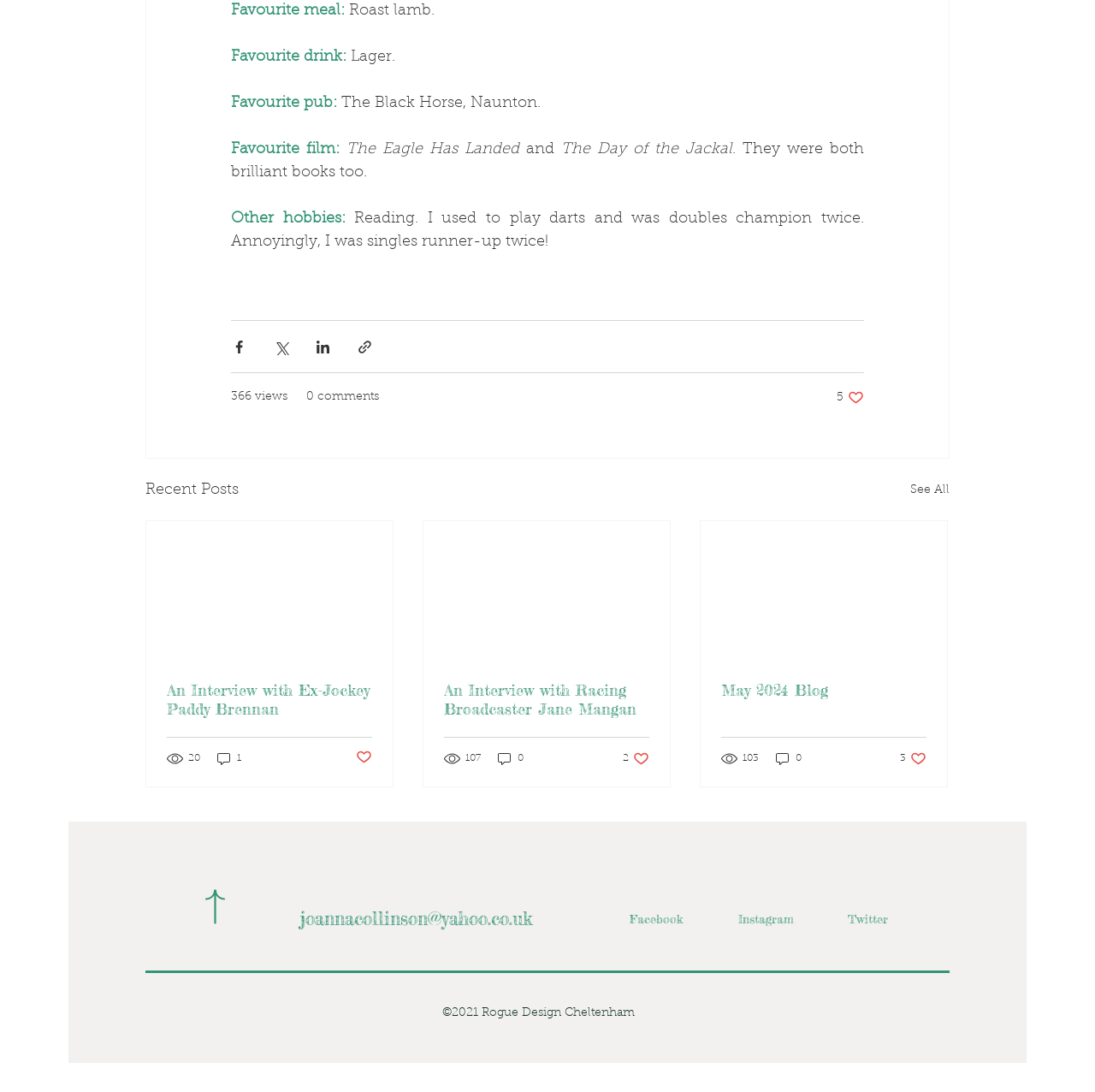Kindly determine the bounding box coordinates of the area that needs to be clicked to fulfill this instruction: "Share via Facebook".

[0.211, 0.31, 0.226, 0.325]